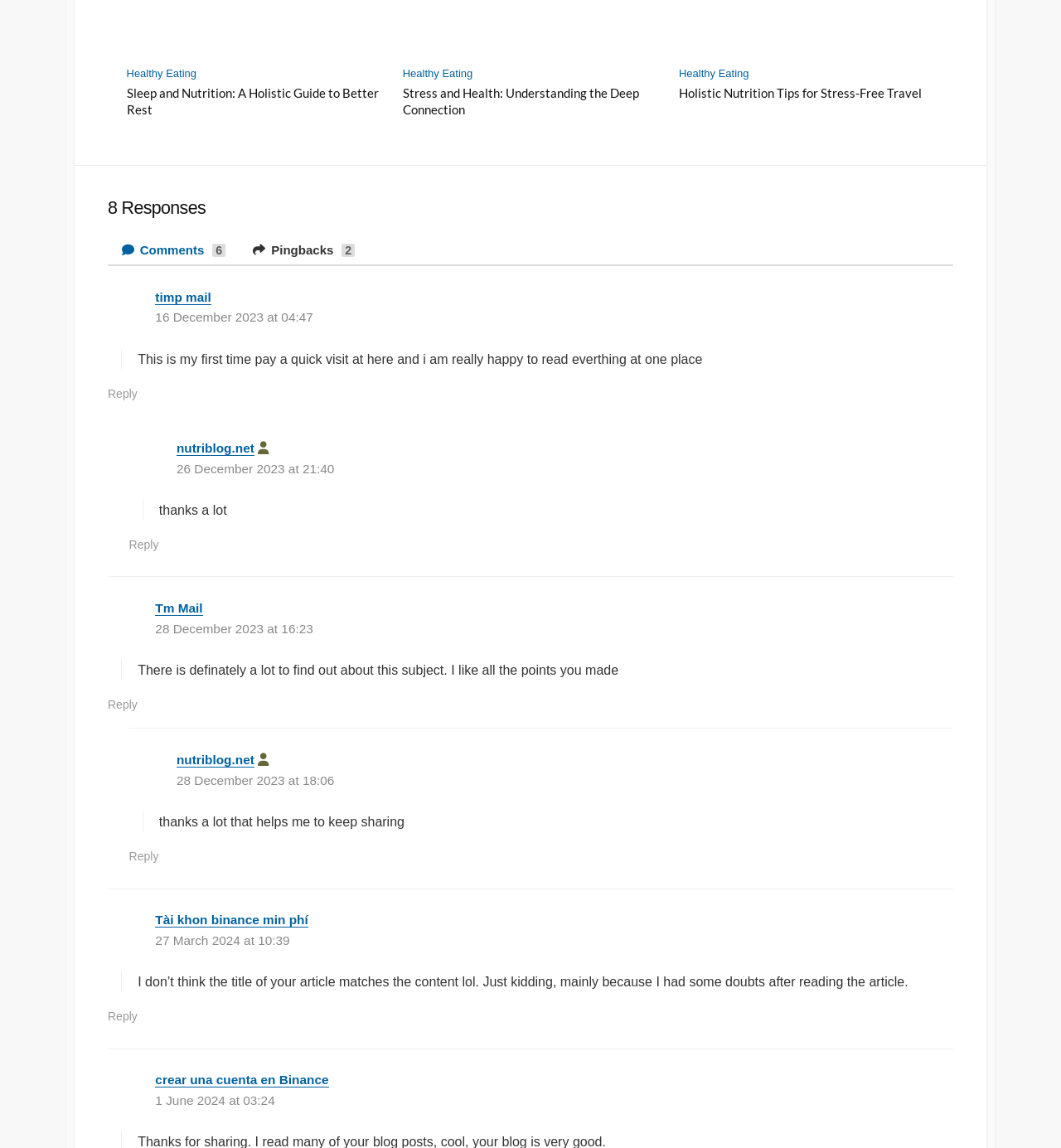Find the bounding box coordinates of the clickable area required to complete the following action: "Read 'Sleep and Nutrition: A Holistic Guide to Better Rest'".

[0.119, 0.074, 0.36, 0.102]